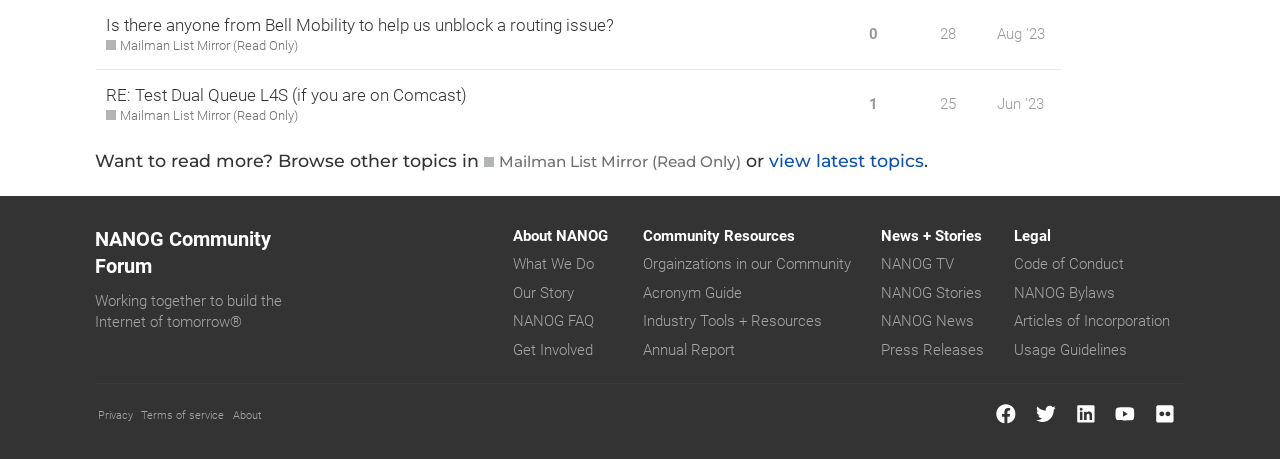Please provide a detailed answer to the question below based on the screenshot: 
What is the name of the community forum?

I found the answer by looking at the StaticText element with the text 'NANOG Community Forum' at the top of the webpage.